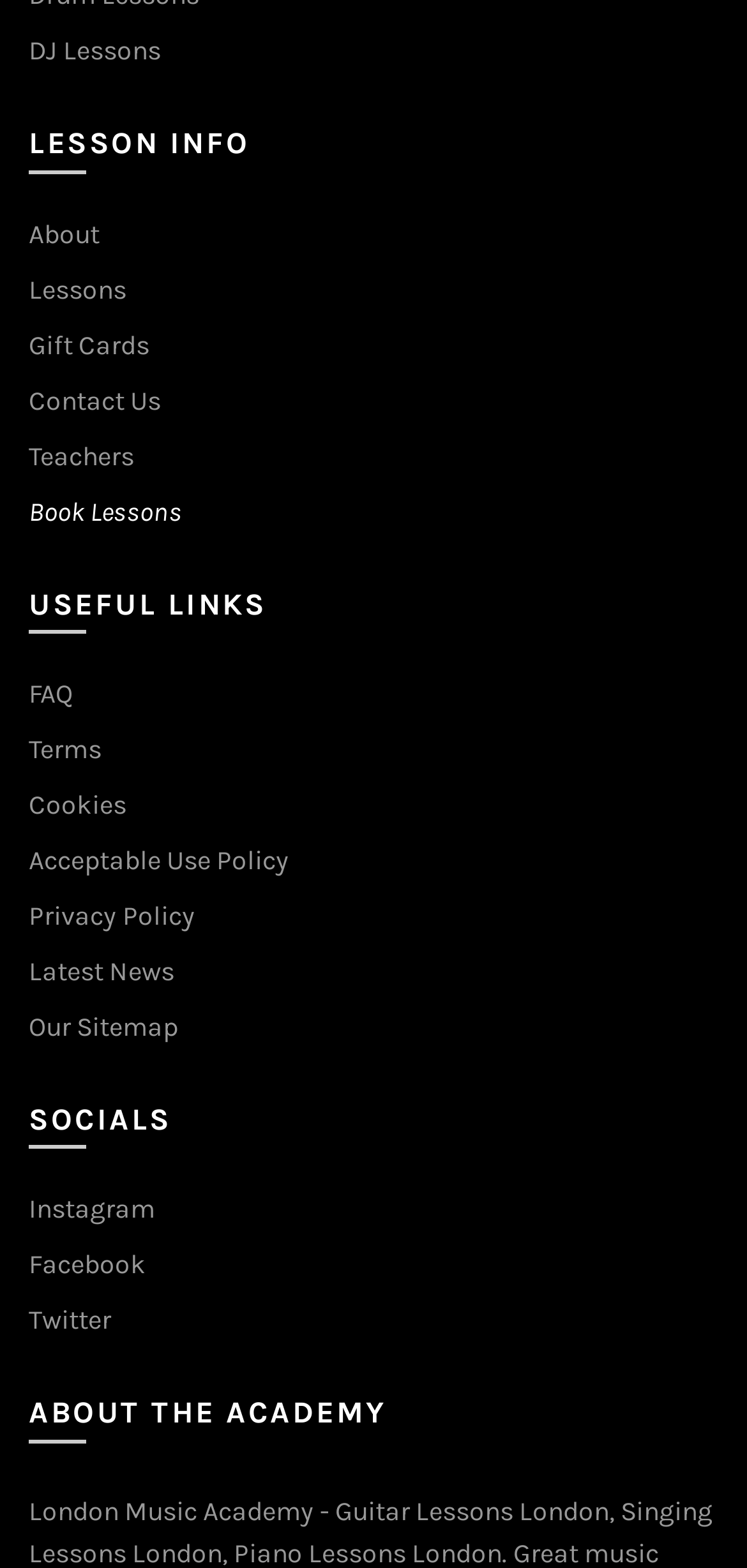Determine the bounding box coordinates of the clickable region to follow the instruction: "Check out the FAQ".

[0.038, 0.432, 0.097, 0.453]